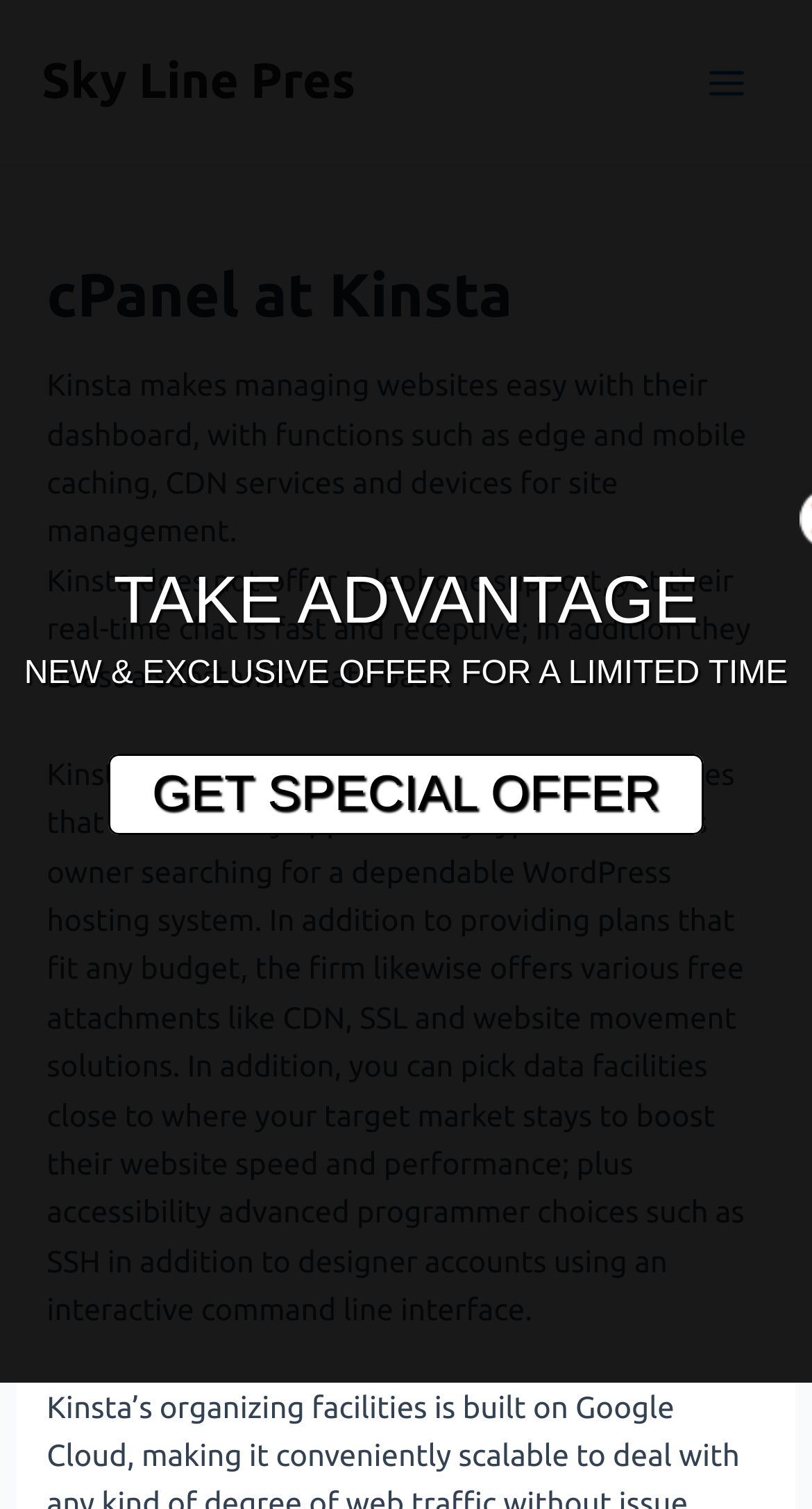Give a one-word or short phrase answer to this question: 
What can be chosen based on target market location?

Data centers